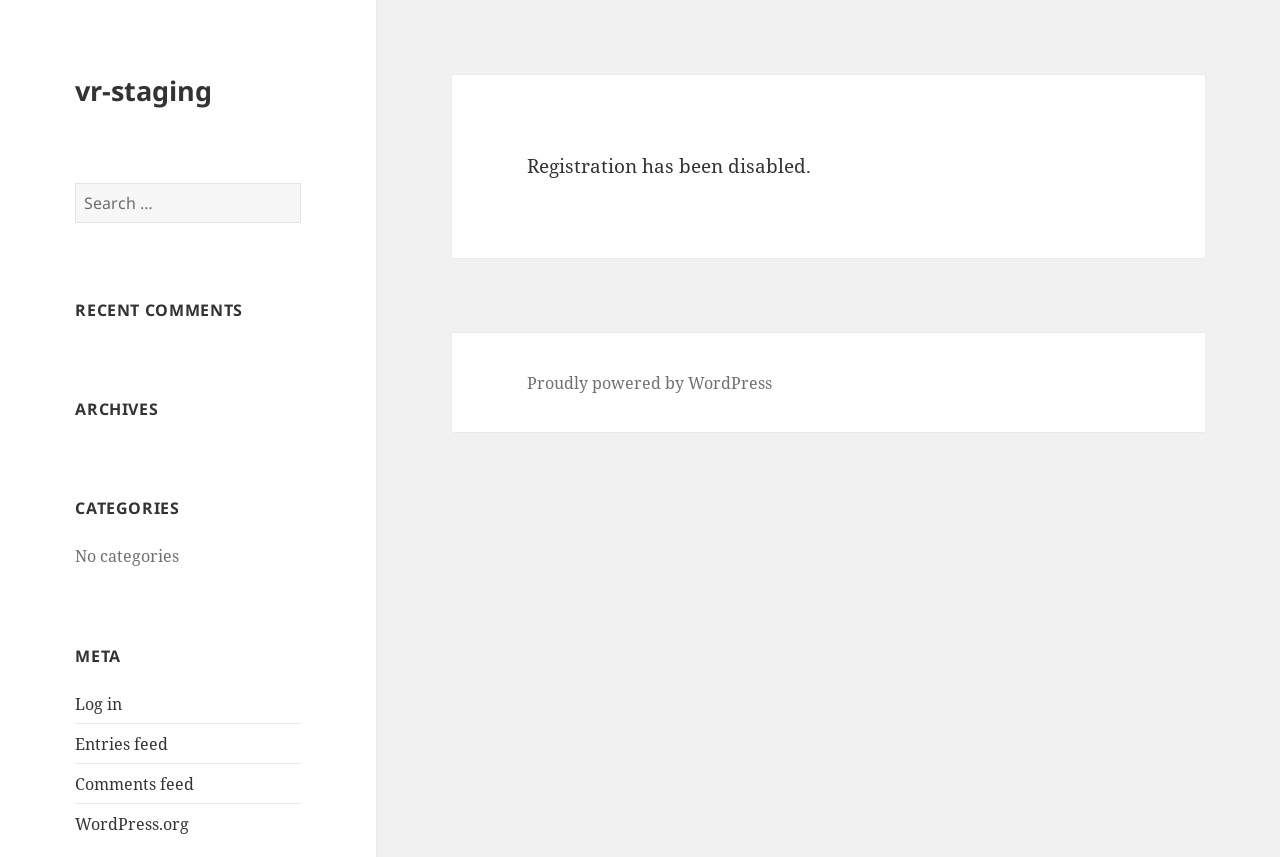From the webpage screenshot, predict the bounding box of the UI element that matches this description: "Entries feed".

[0.059, 0.855, 0.131, 0.881]